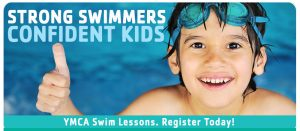Explain what is happening in the image with elaborate details.

The image captures a joyful young child with a big smile, wearing swimming goggles and giving a thumbs-up gesture in a pool setting. Bold text on the left side reads "STRONG SWIMMERS," while "CONFIDENT KIDS" is prominently displayed underneath. At the bottom of the image, it promotes YMCA swim lessons with a call to action: "YMCA Swim Lessons. Register Today!" This imagery conveys a positive message about the importance of swimming education, reflecting the YMCA’s commitment to fostering confidence and safety in young swimmers.